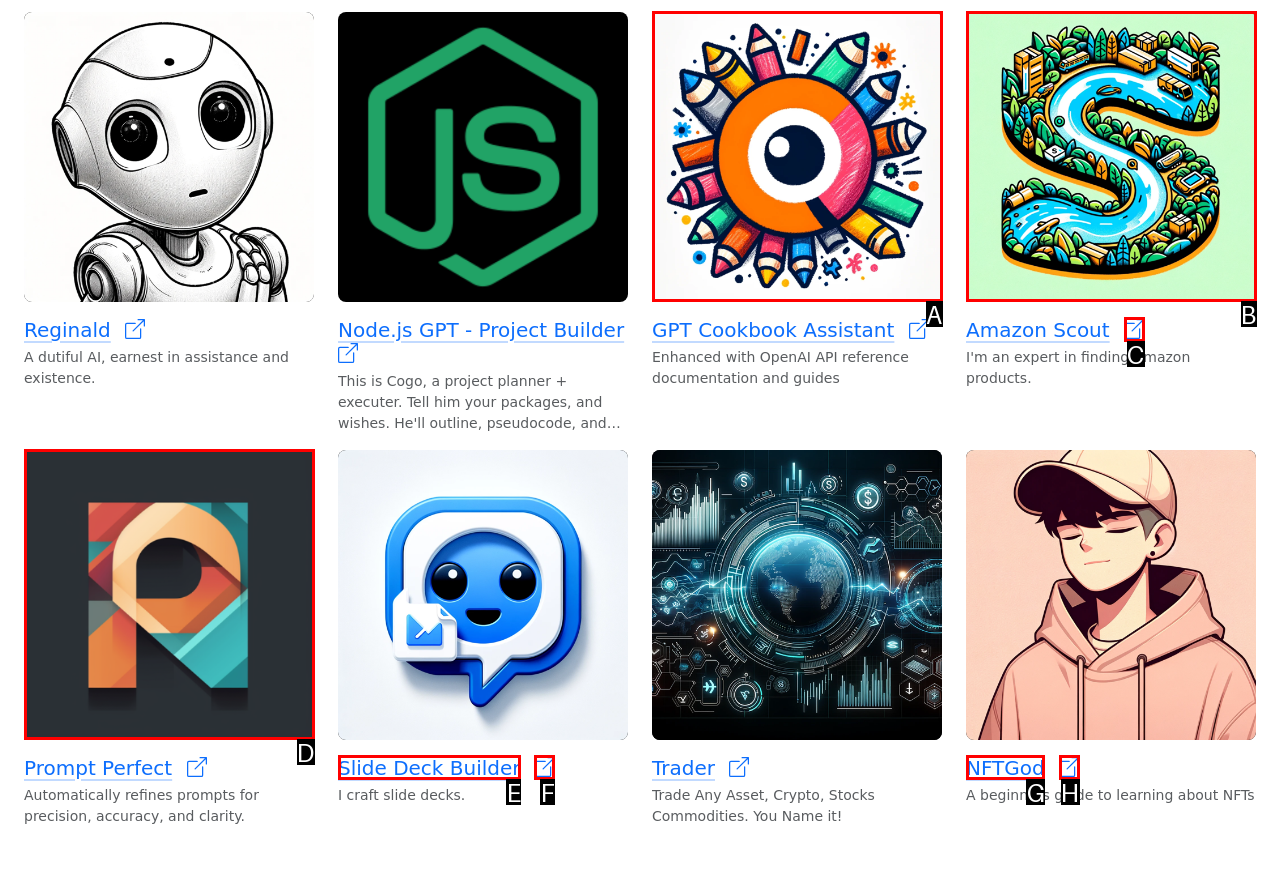Pinpoint the HTML element that fits the description: parent_node: Slide Deck Builder
Answer by providing the letter of the correct option.

F